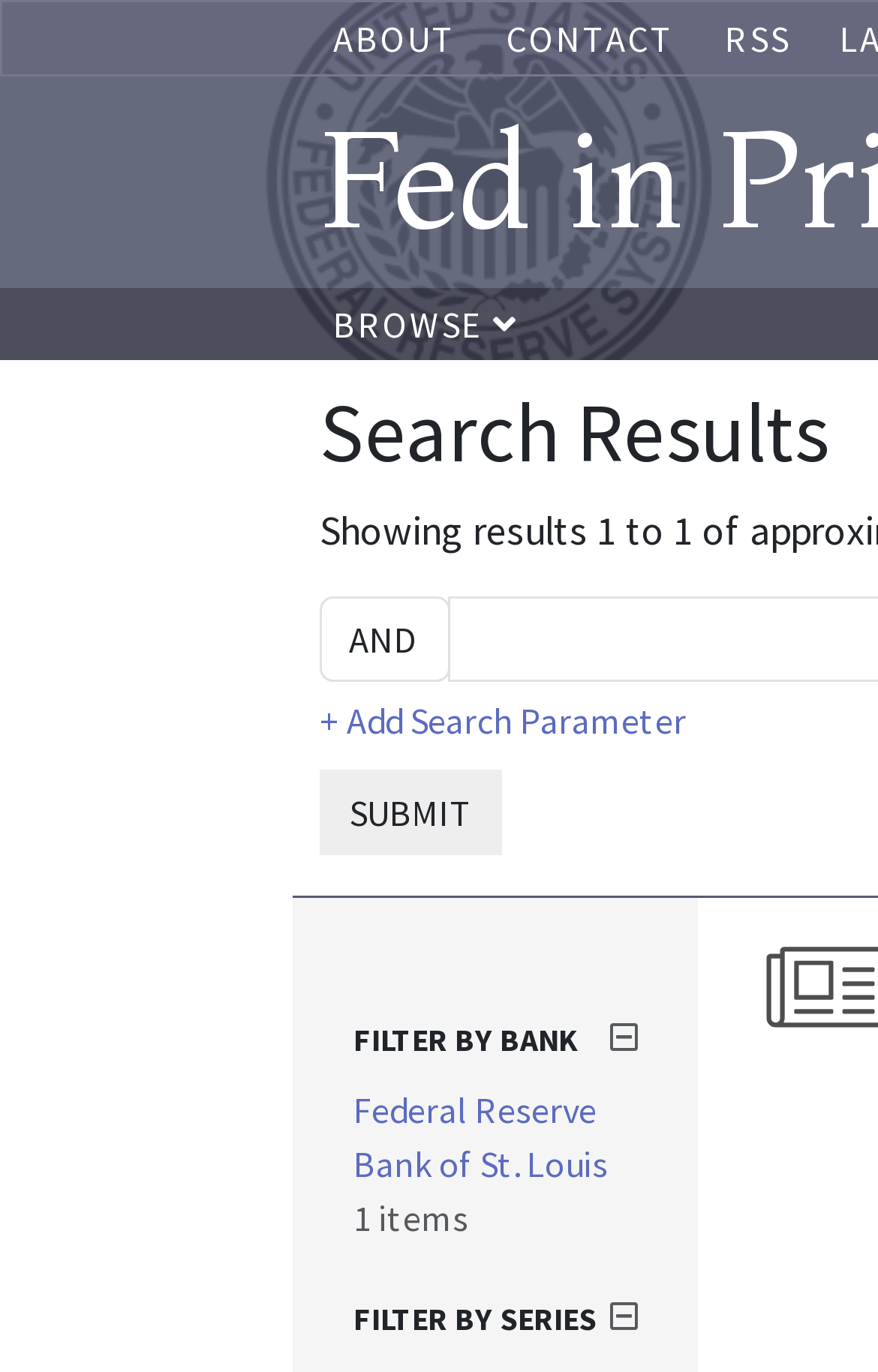Highlight the bounding box coordinates of the element that should be clicked to carry out the following instruction: "browse". The coordinates must be given as four float numbers ranging from 0 to 1, i.e., [left, top, right, bottom].

[0.379, 0.22, 0.59, 0.253]